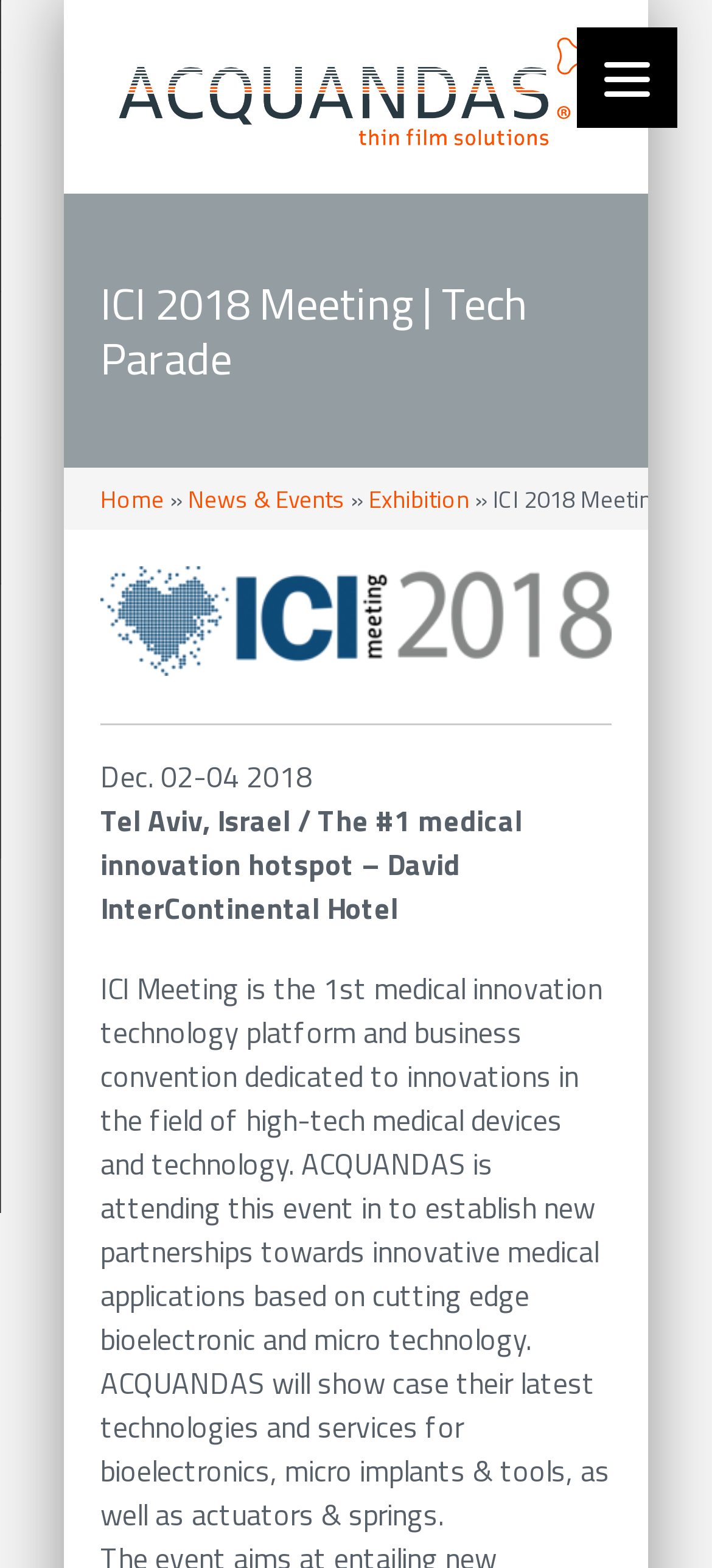Please provide the bounding box coordinates for the UI element as described: "Home". The coordinates must be four floats between 0 and 1, represented as [left, top, right, bottom].

[0.141, 0.307, 0.231, 0.33]